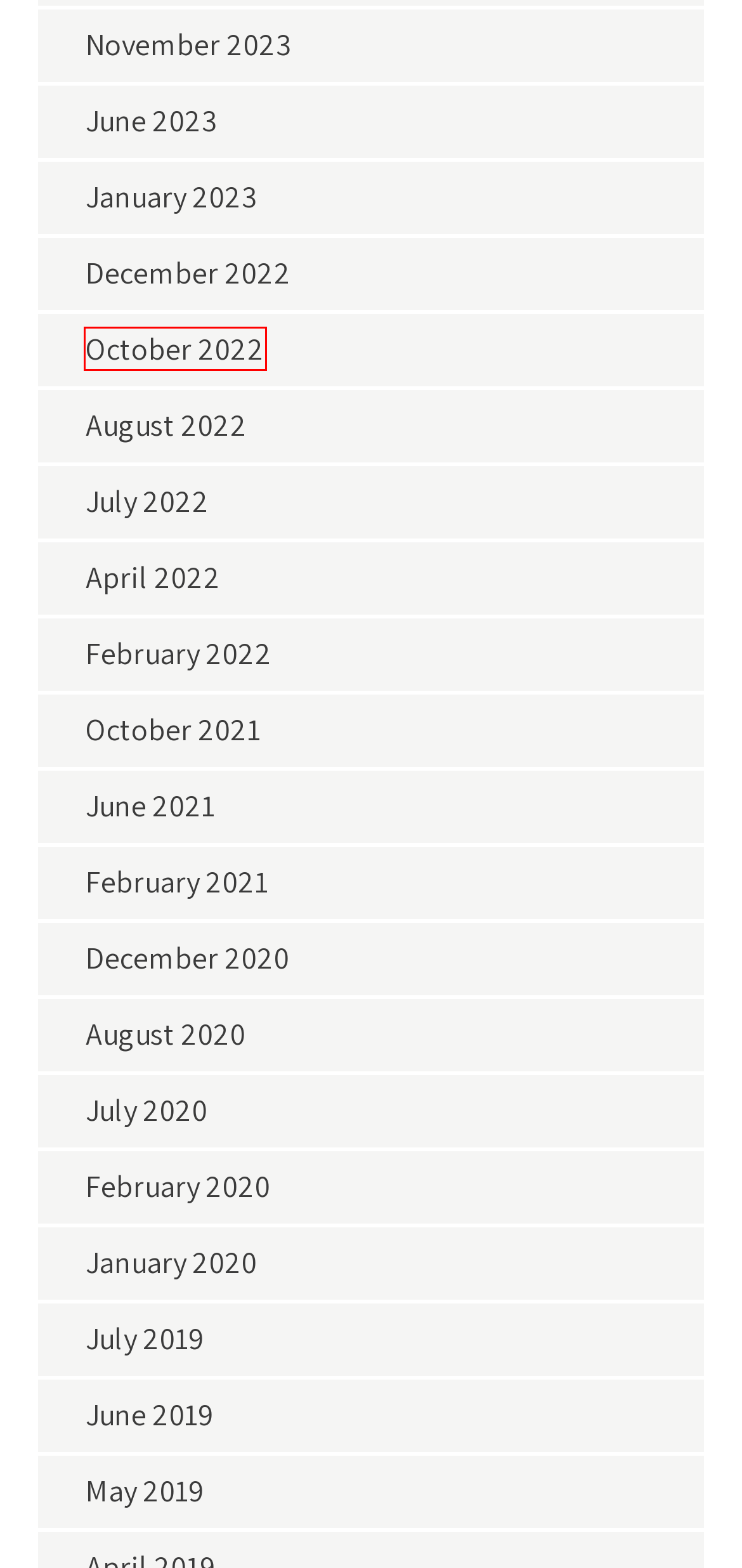Look at the screenshot of a webpage where a red bounding box surrounds a UI element. Your task is to select the best-matching webpage description for the new webpage after you click the element within the bounding box. The available options are:
A. May 2019 – Buy CBD Hemp Oil Online Near Me | Pure Cannabidiol Oil For Dogs & Pain
B. July 2020 – Buy CBD Hemp Oil Online Near Me | Pure Cannabidiol Oil For Dogs & Pain
C. April 2022 – Buy CBD Hemp Oil Online Near Me | Pure Cannabidiol Oil For Dogs & Pain
D. October 2021 – Buy CBD Hemp Oil Online Near Me | Pure Cannabidiol Oil For Dogs & Pain
E. June 2023 – Buy CBD Hemp Oil Online Near Me | Pure Cannabidiol Oil For Dogs & Pain
F. August 2022 – Buy CBD Hemp Oil Online Near Me | Pure Cannabidiol Oil For Dogs & Pain
G. June 2019 – Buy CBD Hemp Oil Online Near Me | Pure Cannabidiol Oil For Dogs & Pain
H. October 2022 – Buy CBD Hemp Oil Online Near Me | Pure Cannabidiol Oil For Dogs & Pain

H